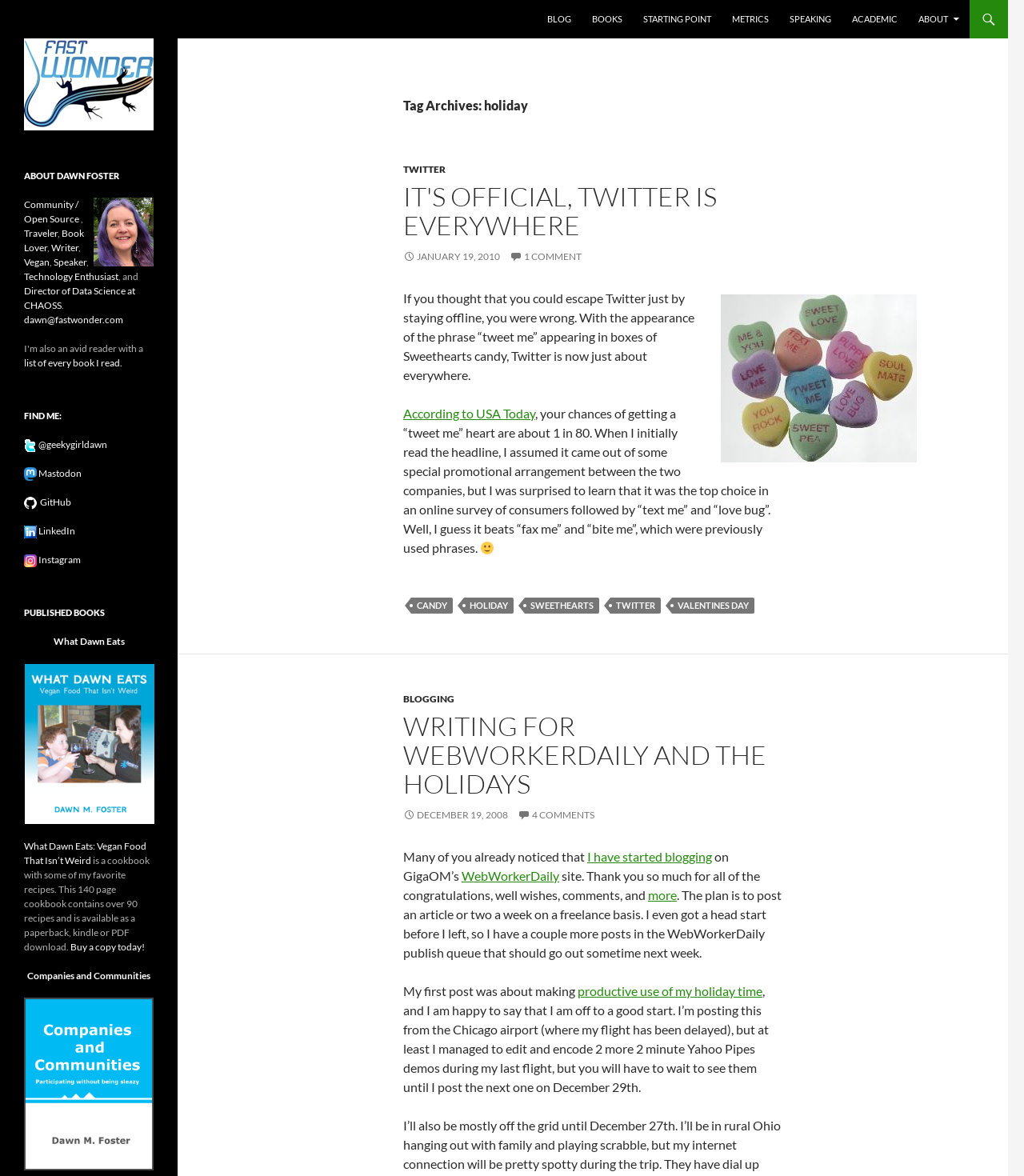What is the topic of the first blog post?
From the details in the image, answer the question comprehensively.

The topic of the first blog post is 'Twitter' which is mentioned in the heading 'IT'S OFFICIAL, TWITTER IS EVERYWHERE' and the content of the post is about Twitter being everywhere, even on Sweethearts candy.